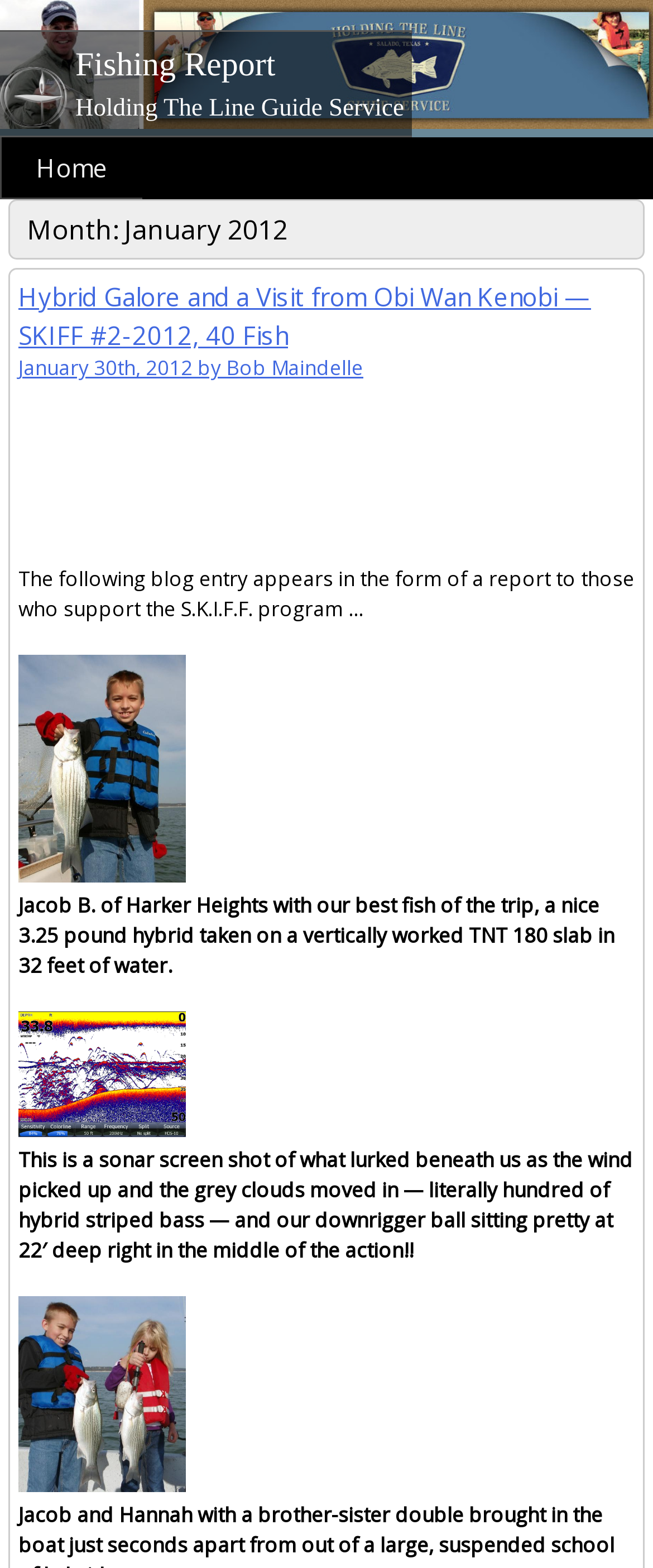Answer this question in one word or a short phrase: What is the purpose of the blog entry?

To report on a fishing trip